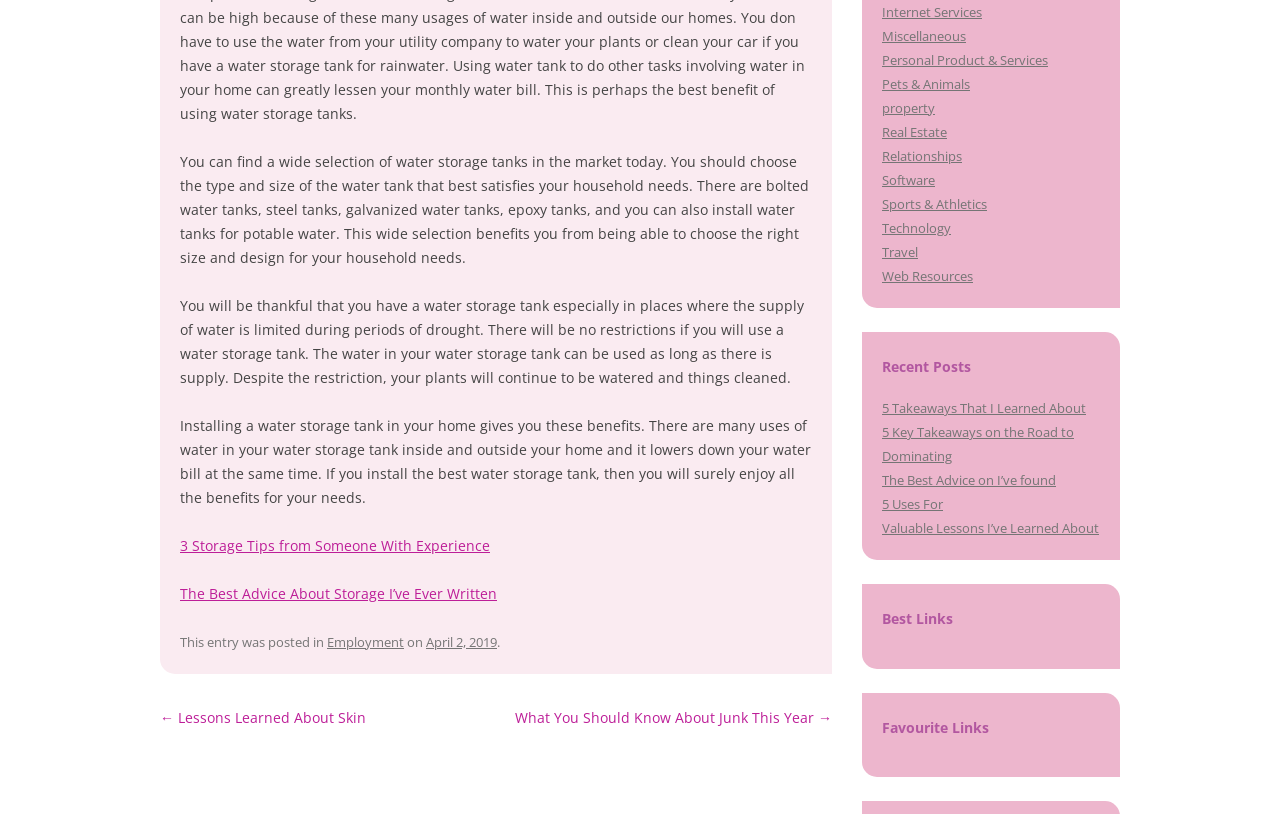Find the bounding box of the web element that fits this description: "Web Resources".

[0.689, 0.328, 0.76, 0.35]